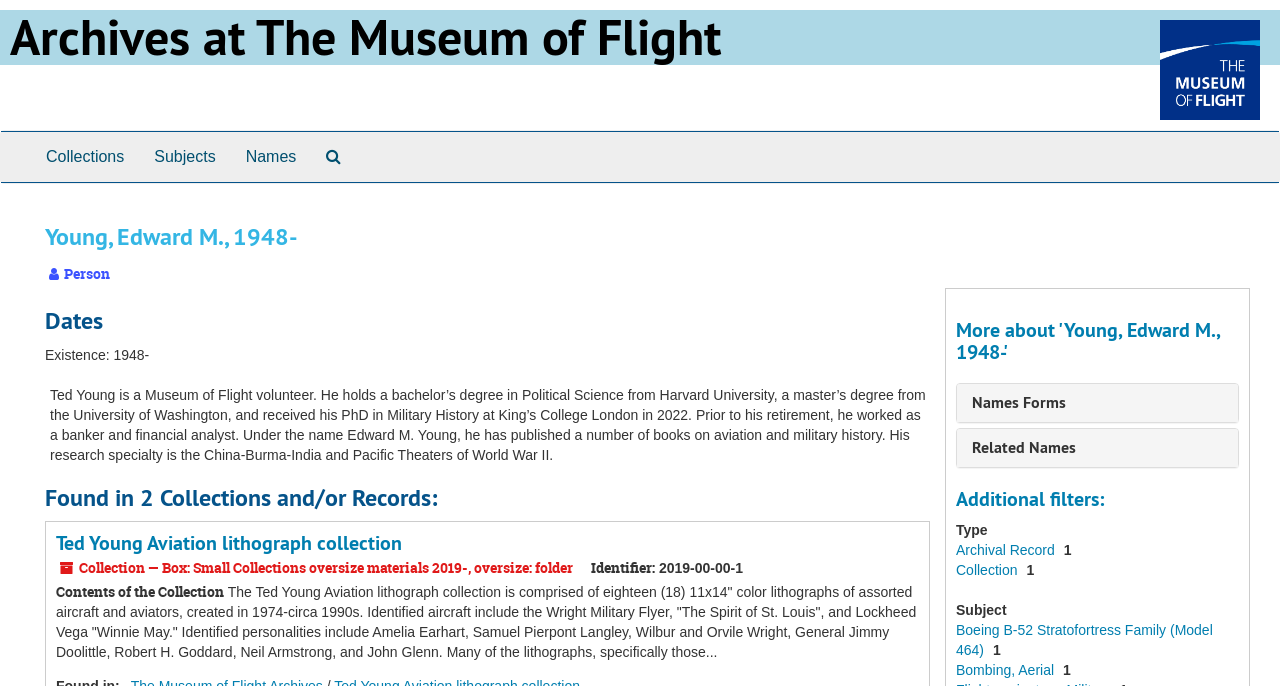Please find the bounding box for the UI component described as follows: "Elegant Themes".

None